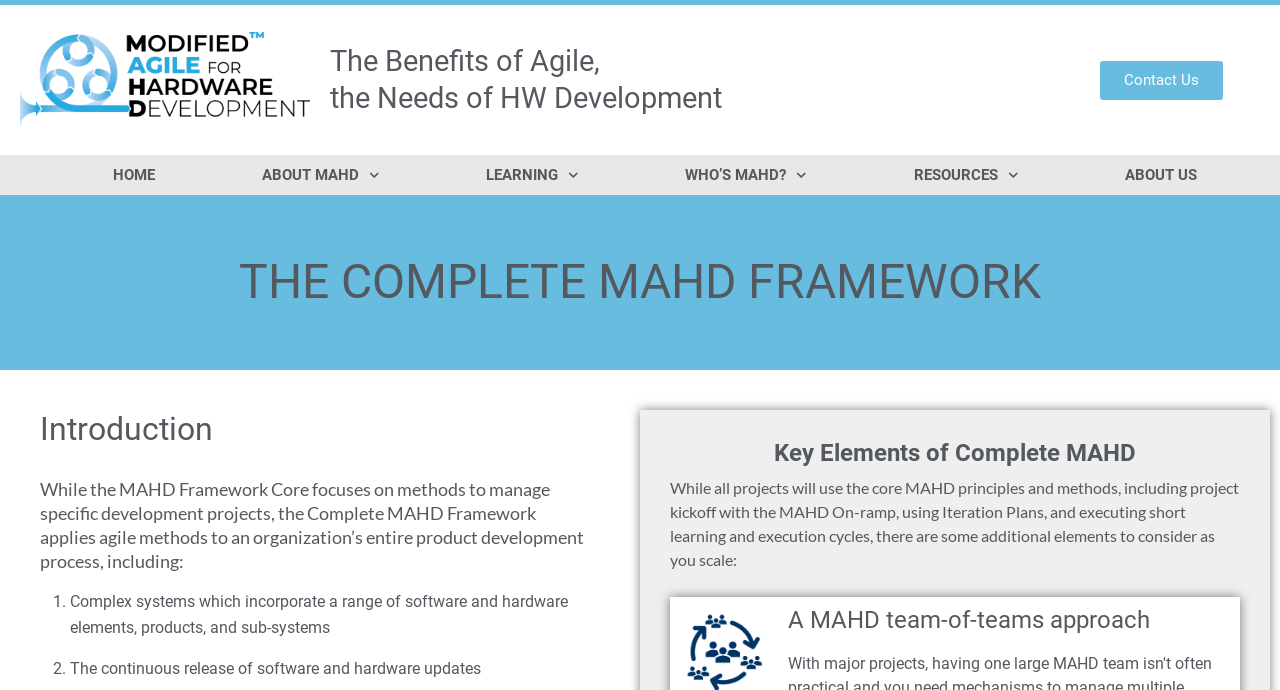Identify the headline of the webpage and generate its text content.

THE COMPLETE MAHD FRAMEWORK